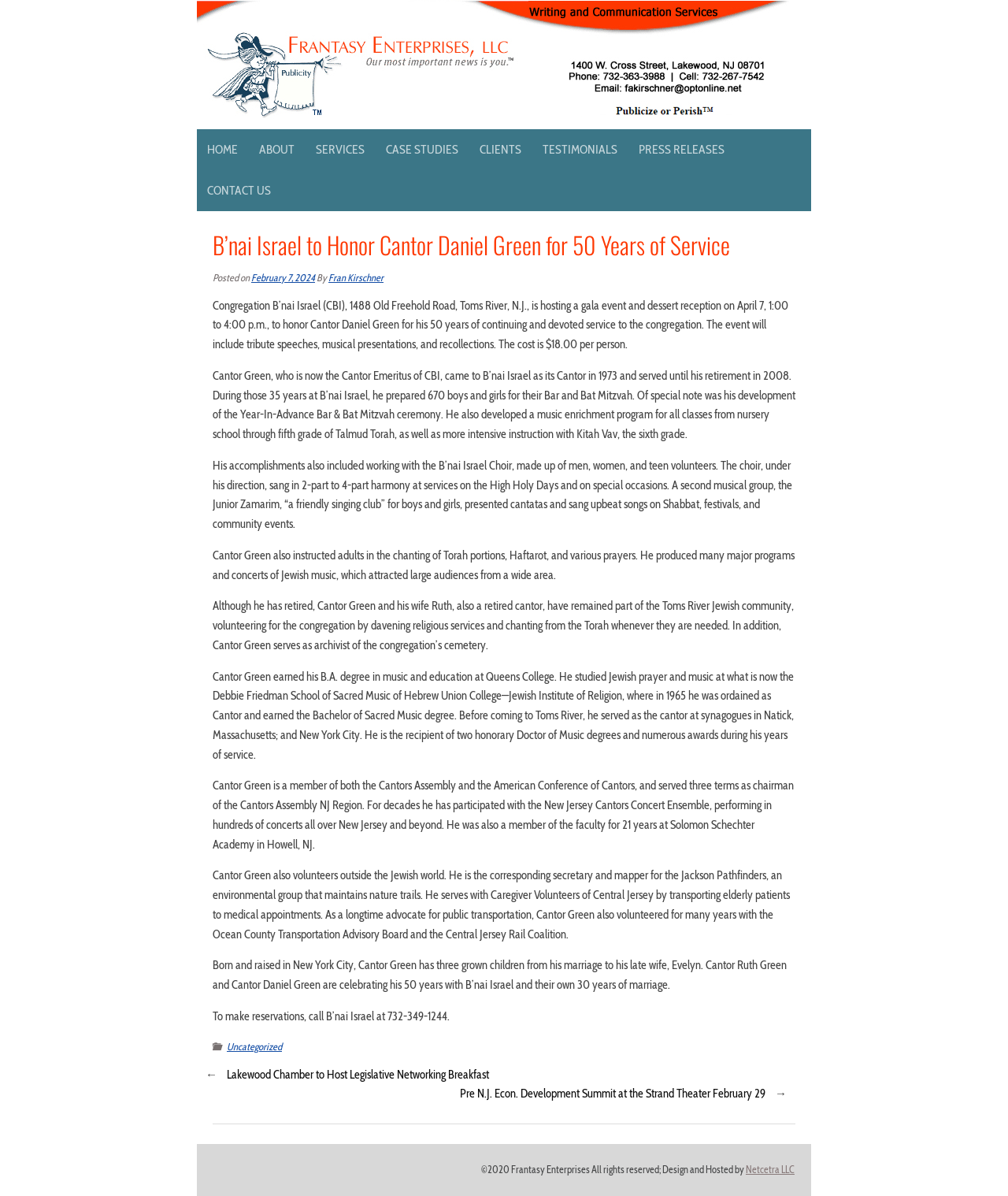What is the cost of the event?
Use the screenshot to answer the question with a single word or phrase.

$18.00 per person